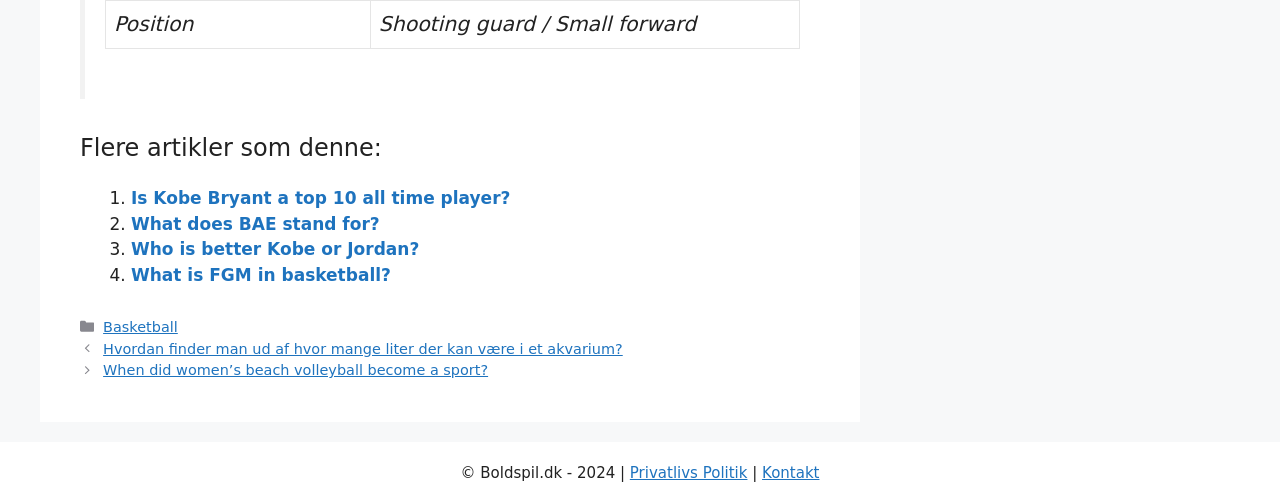Identify the bounding box for the described UI element: "Privatlivs Politik".

[0.492, 0.921, 0.584, 0.956]